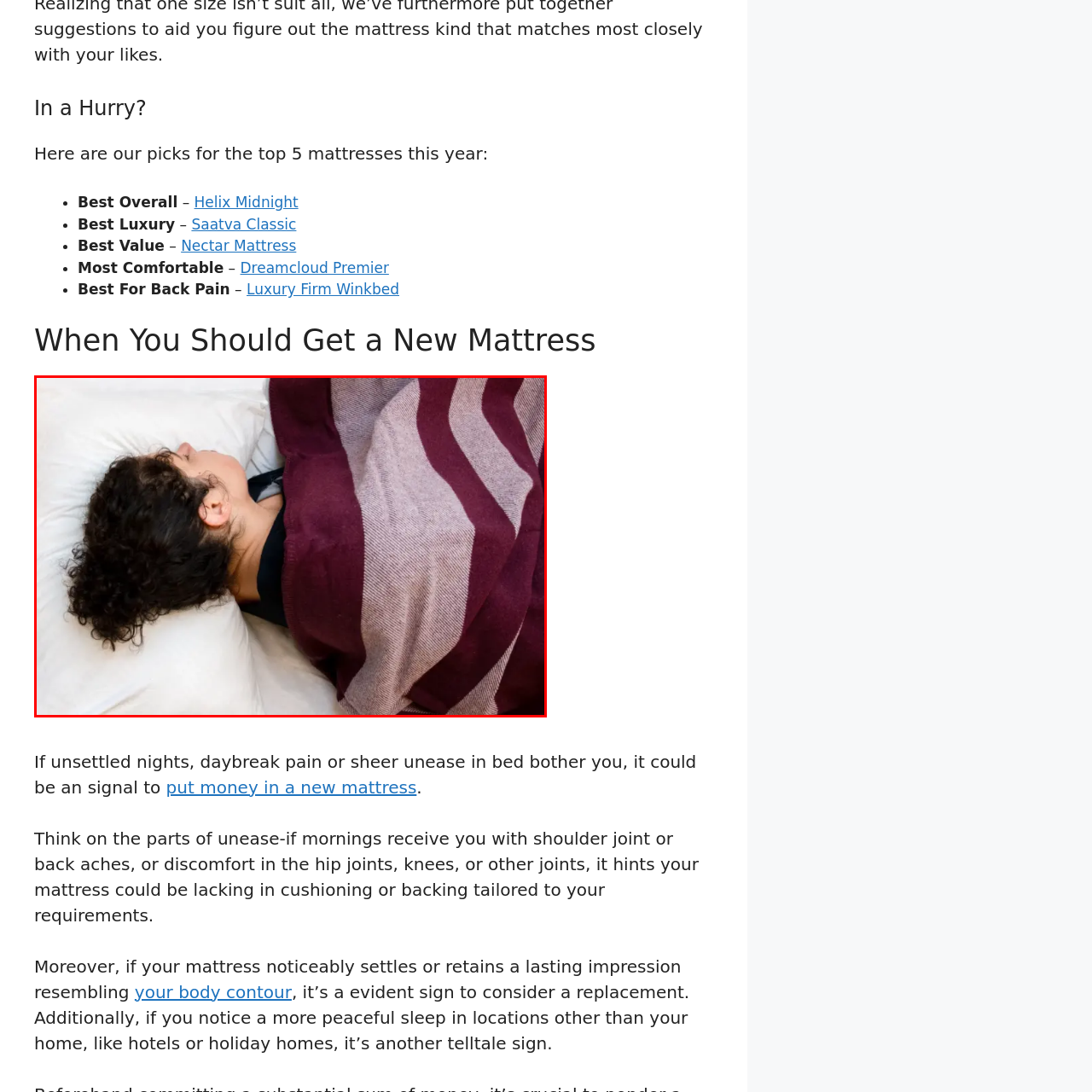What is the person doing in the image?
Direct your attention to the image inside the red bounding box and provide a detailed explanation in your answer.

The caption states that 'the person is lying on their side, partially covered by a soft, striped blanket... and they appear to be in a peaceful sleep', which clearly indicates that the person in the image is sleeping.